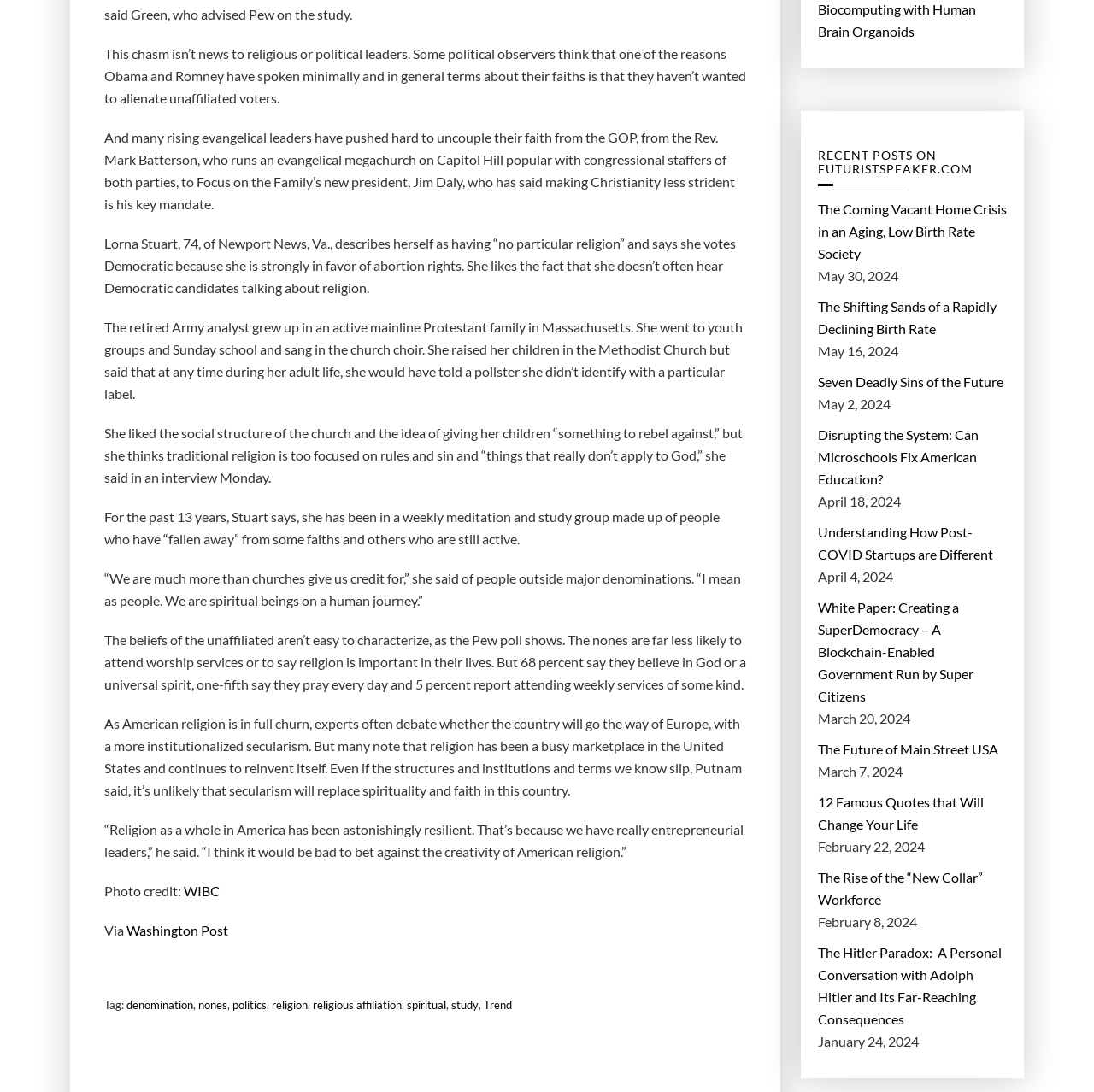Find the bounding box coordinates of the area that needs to be clicked in order to achieve the following instruction: "Click the RSS link to subscribe to the feed". The coordinates should be specified as four float numbers between 0 and 1, i.e., [left, top, right, bottom].

[0.748, 0.117, 0.759, 0.136]